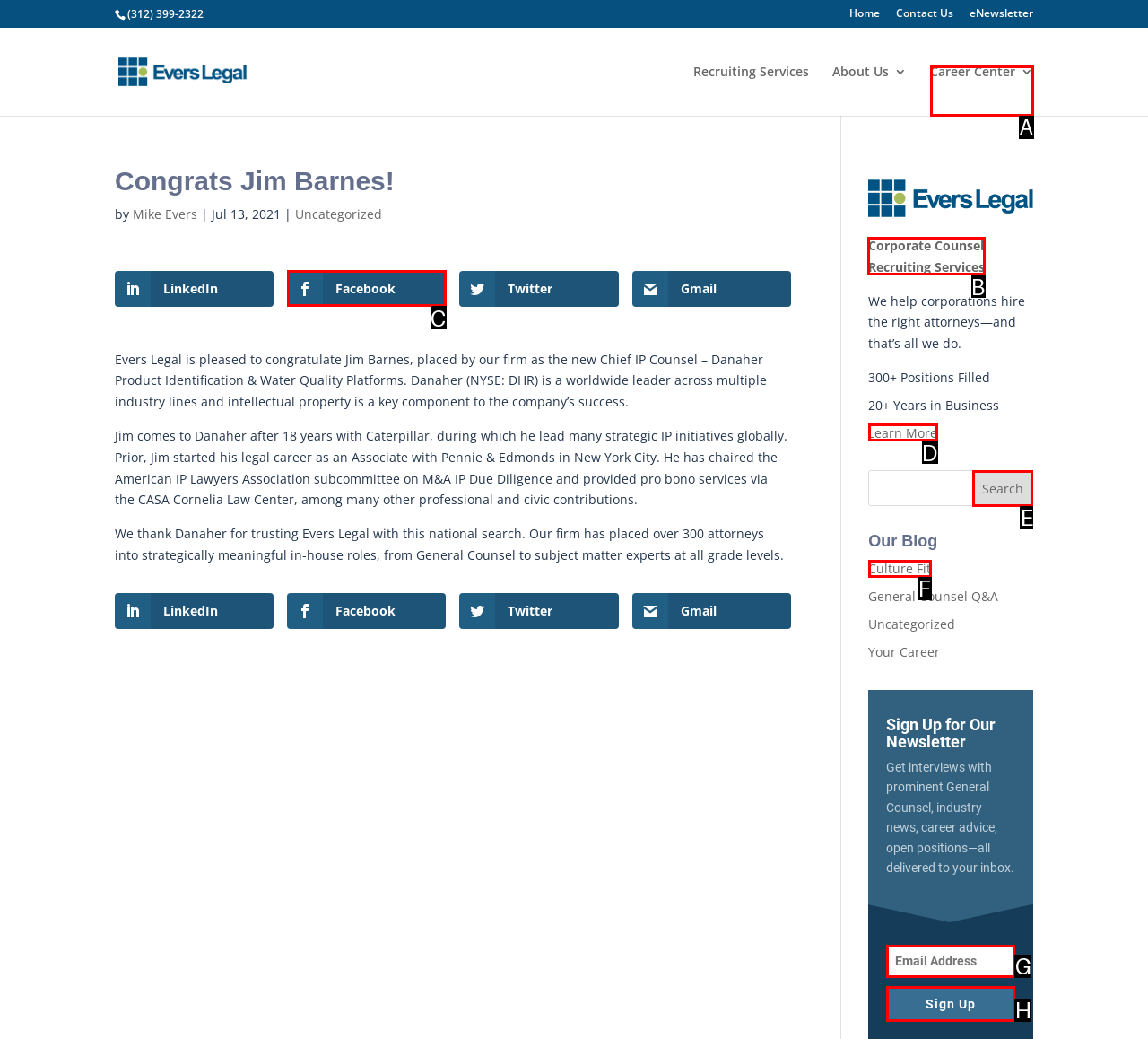Identify the HTML element to select in order to accomplish the following task: Learn more about Corporate Counsel Recruiting Services
Reply with the letter of the chosen option from the given choices directly.

B